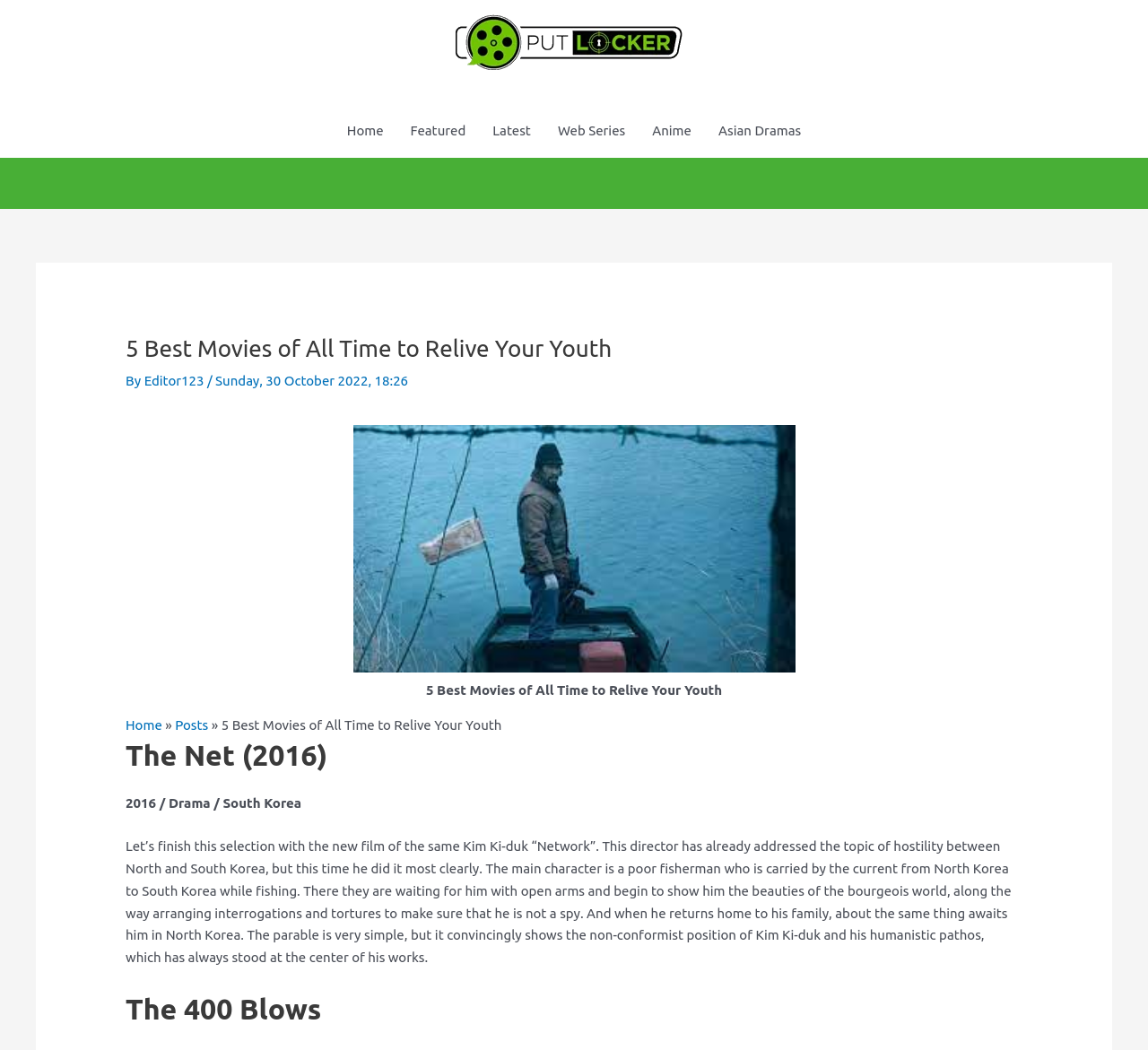Can you specify the bounding box coordinates for the region that should be clicked to fulfill this instruction: "Read the post about The Net (2016)".

[0.109, 0.702, 0.891, 0.738]